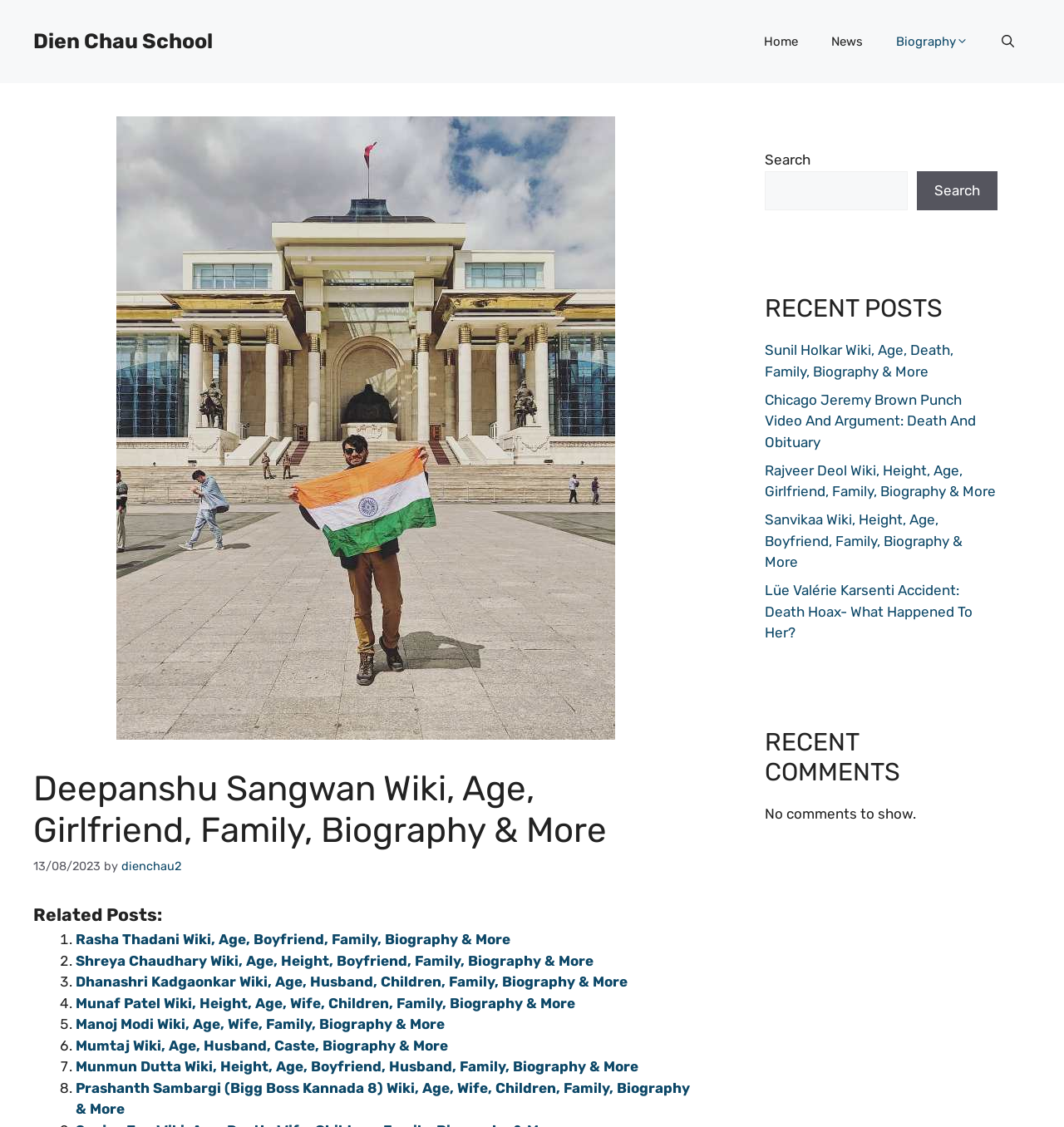Identify the bounding box coordinates of the region I need to click to complete this instruction: "View the related post of Rasha Thadani".

[0.071, 0.826, 0.48, 0.841]